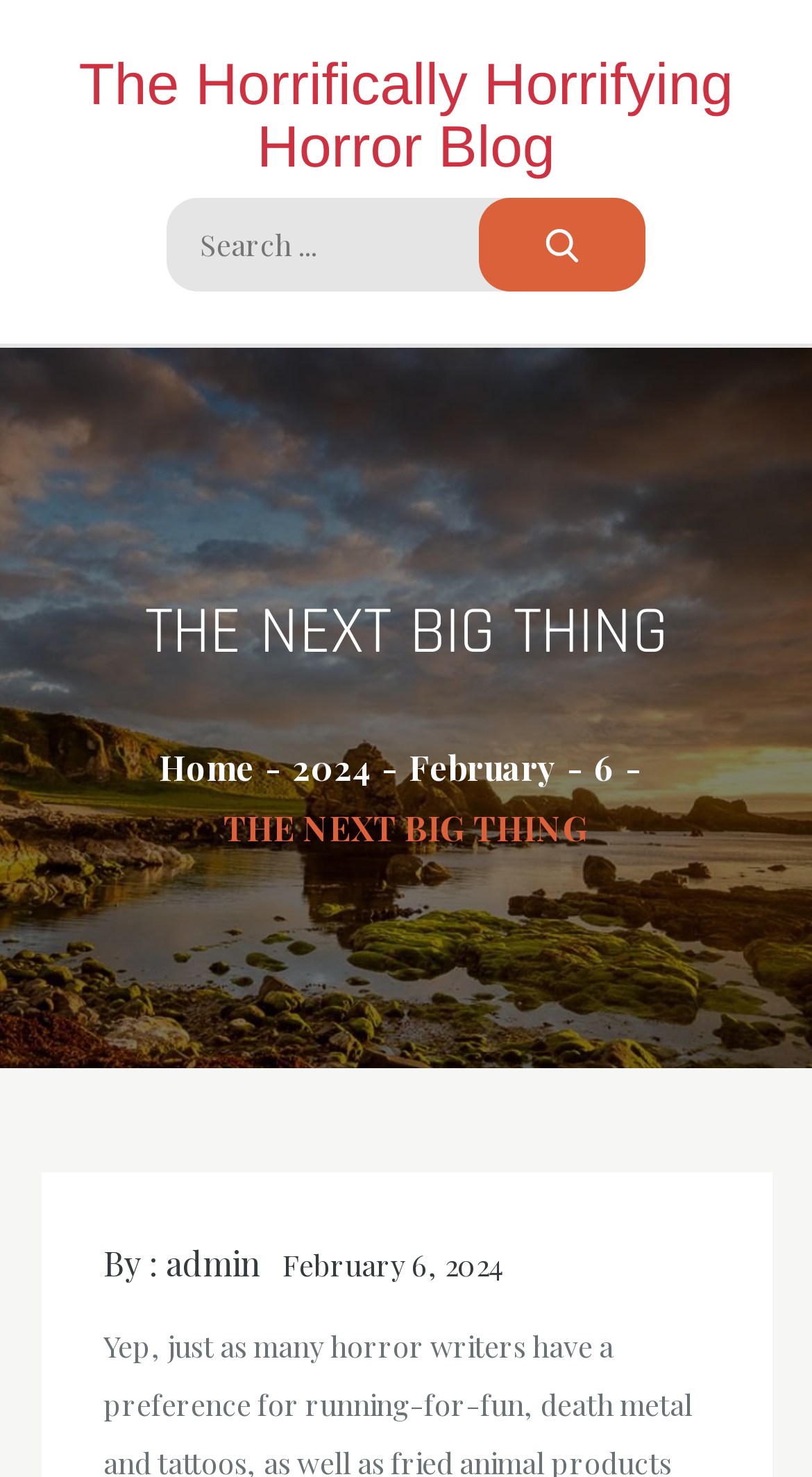Find and provide the bounding box coordinates for the UI element described with: "parent_node: Search for: value="Search"".

[0.59, 0.134, 0.795, 0.197]